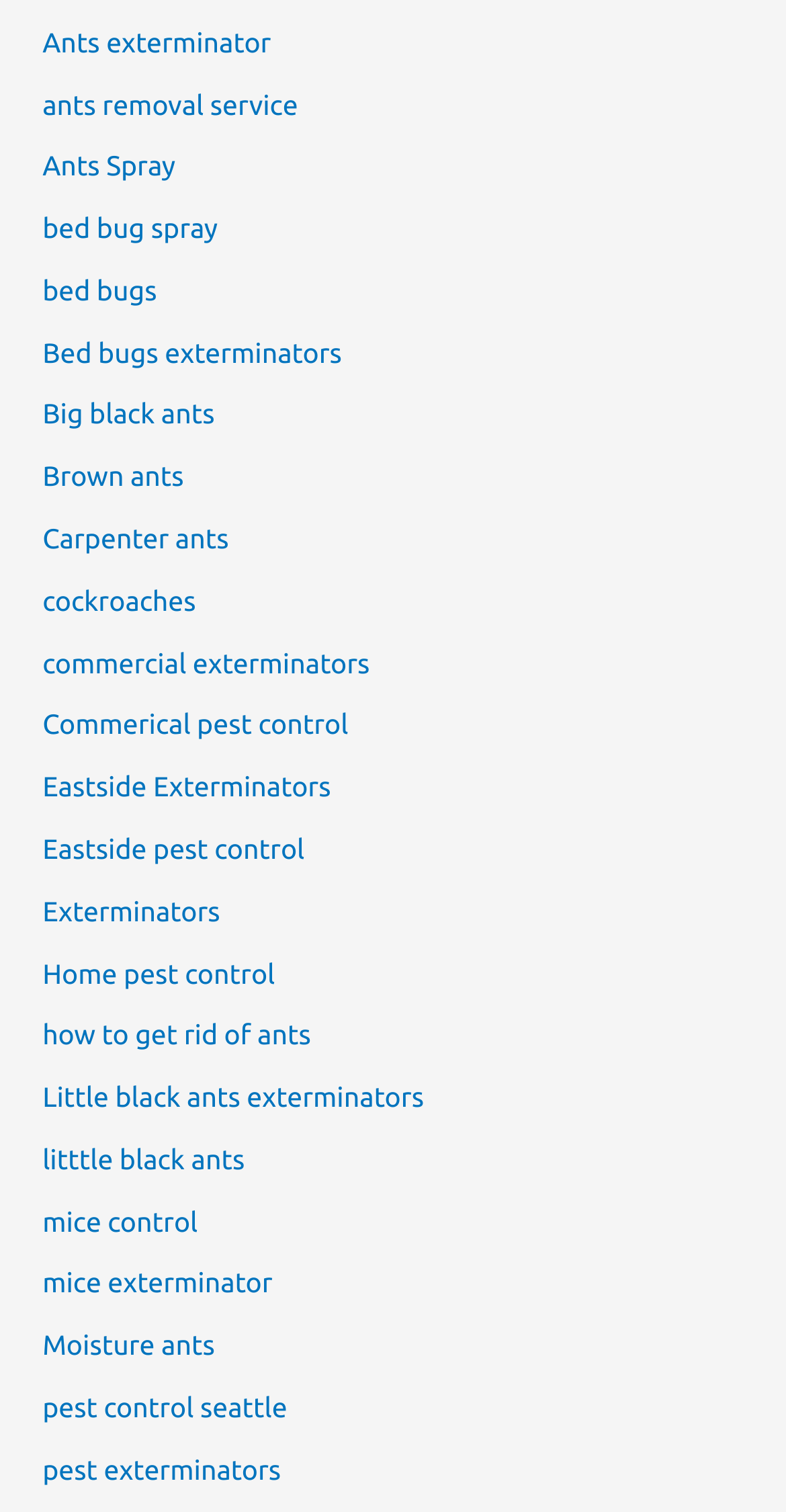Utilize the details in the image to thoroughly answer the following question: How many types of ants are mentioned on this website?

By examining the links on the webpage, I found five types of ants mentioned: Big black ants, Brown ants, Carpenter ants, Little black ants, and Moisture ants.